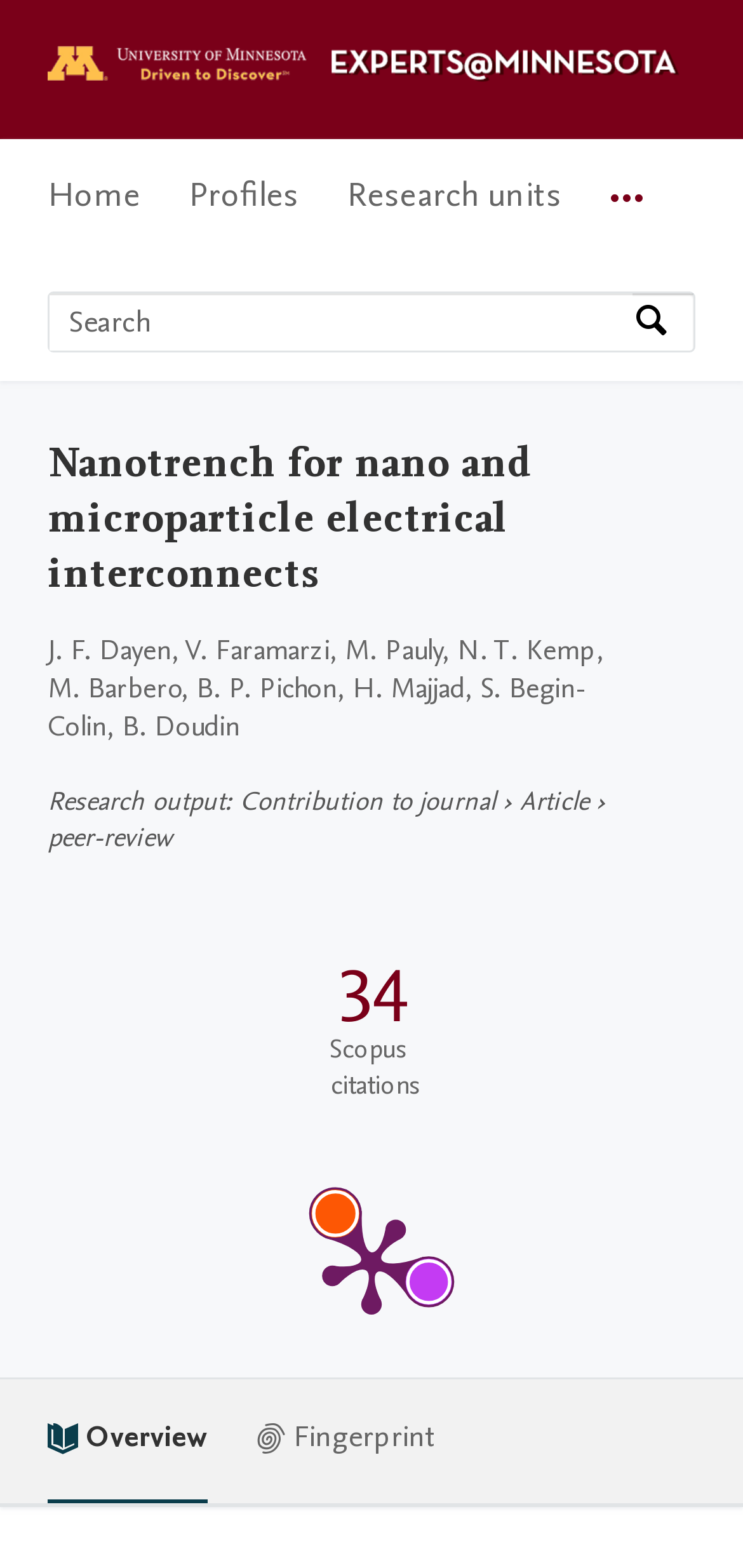What is the affiliation of the researchers?
Based on the content of the image, thoroughly explain and answer the question.

I found the answer by looking at the logo and the text 'Experts@Minnesota' which indicates the affiliation of the researchers.